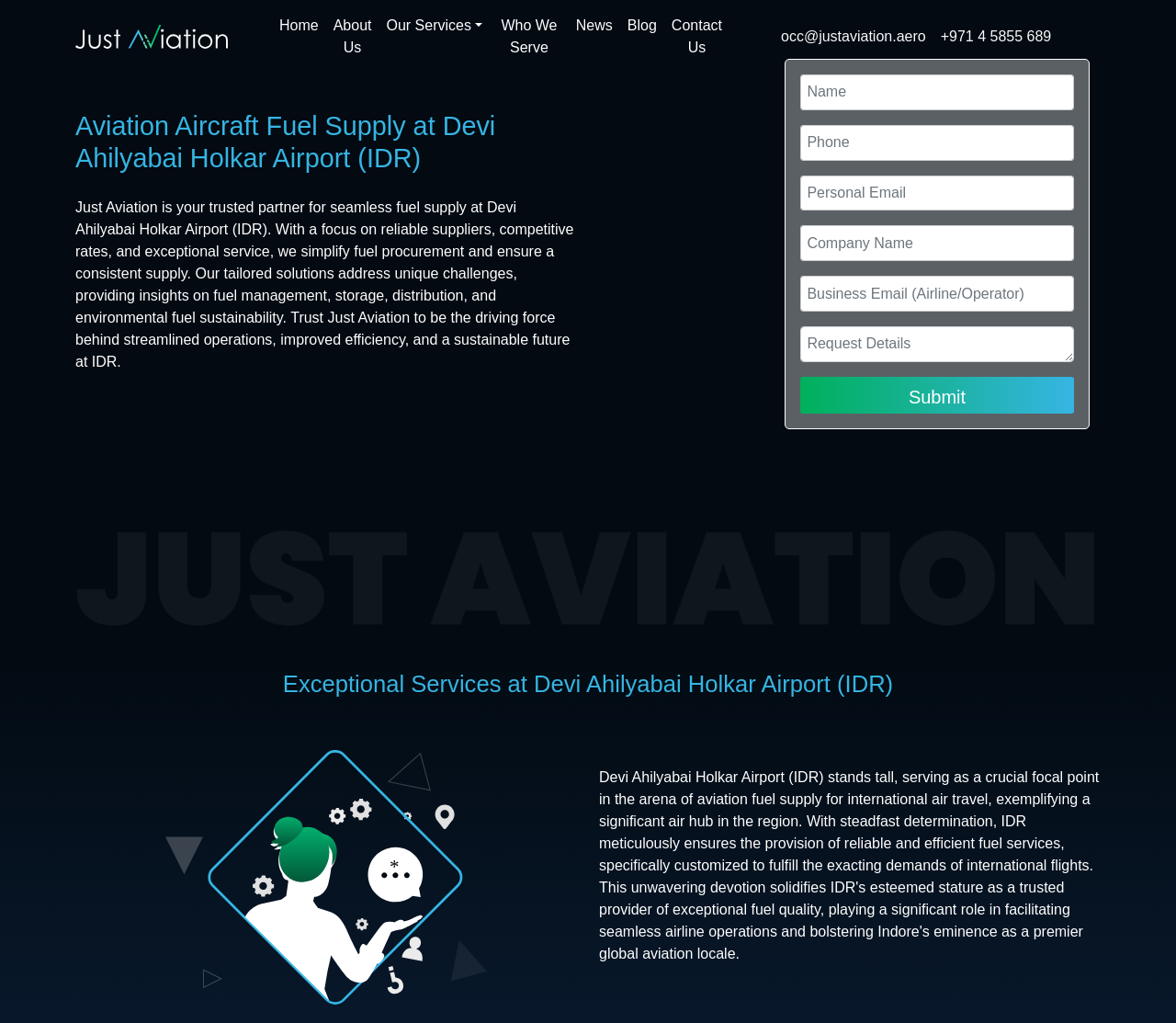Please answer the following question using a single word or phrase: What can be submitted through the contact form?

Request details